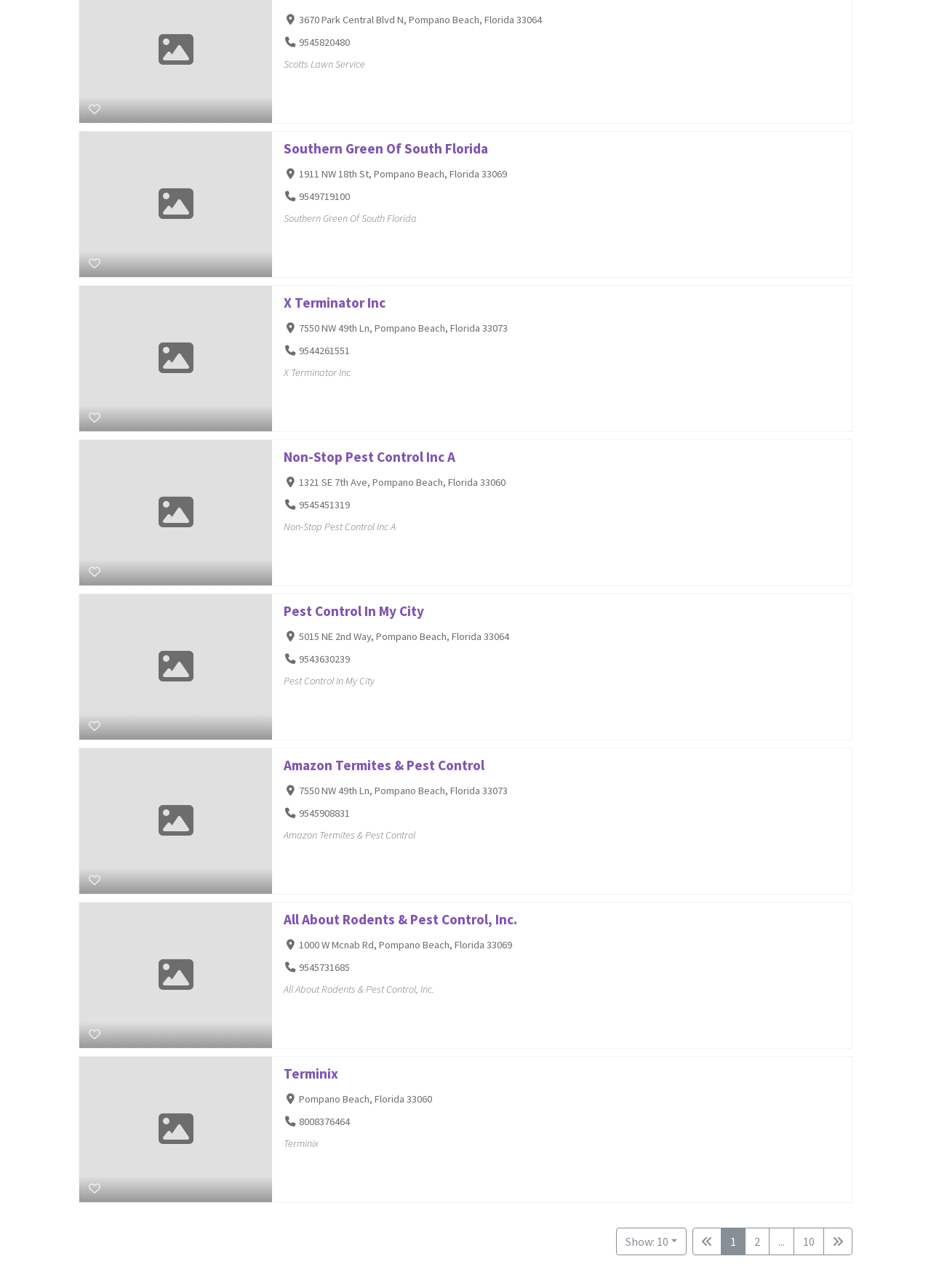Can you provide the bounding box coordinates for the element that should be clicked to implement the instruction: "Show more results"?

[0.662, 0.953, 0.737, 0.974]